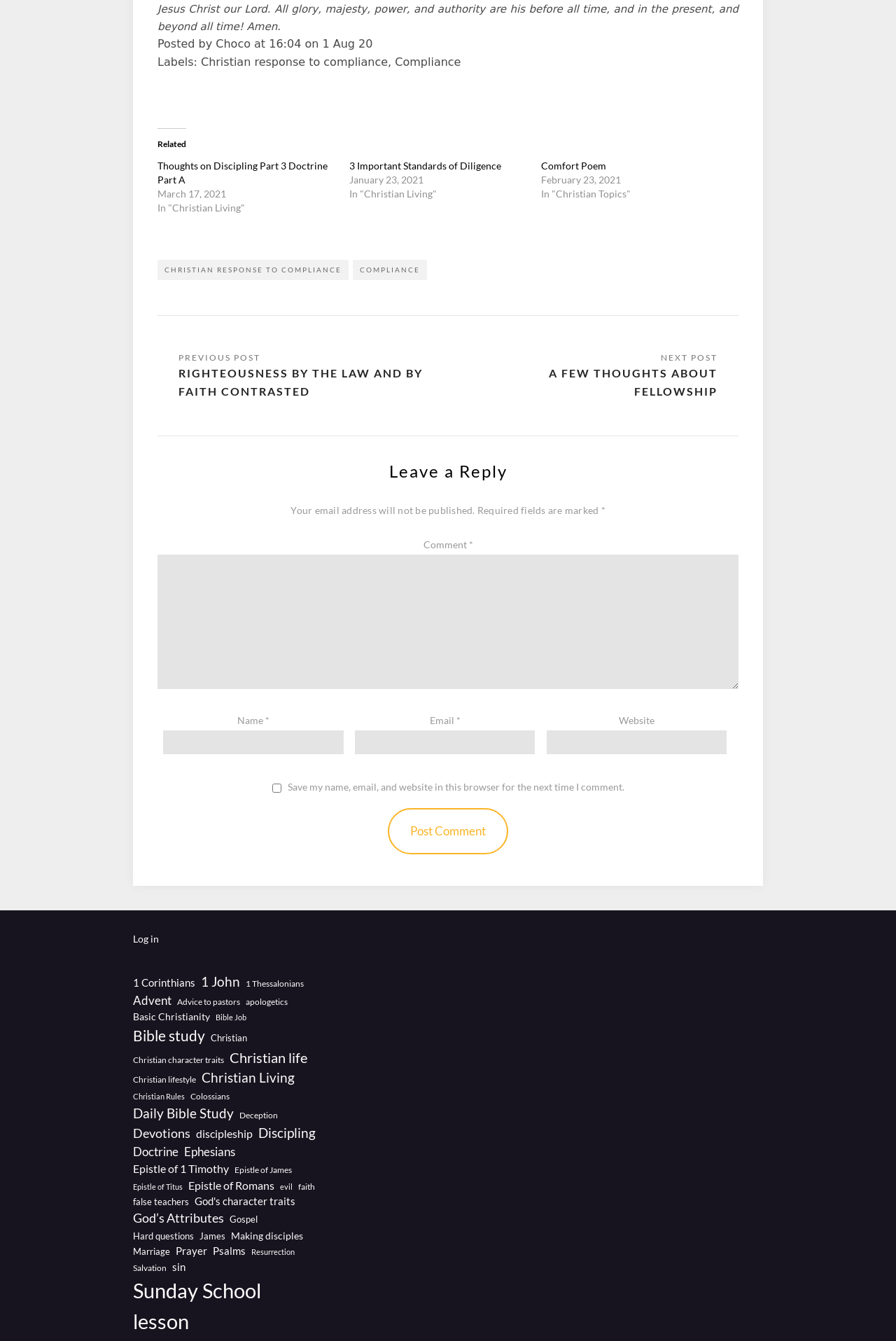Utilize the details in the image to thoroughly answer the following question: What is the purpose of the checkbox 'Save my name, email, and website in this browser for the next time I comment'?

The checkbox 'Save my name, email, and website in this browser for the next time I comment' is likely used to save the user's information so that they don't have to enter it again when commenting in the future.